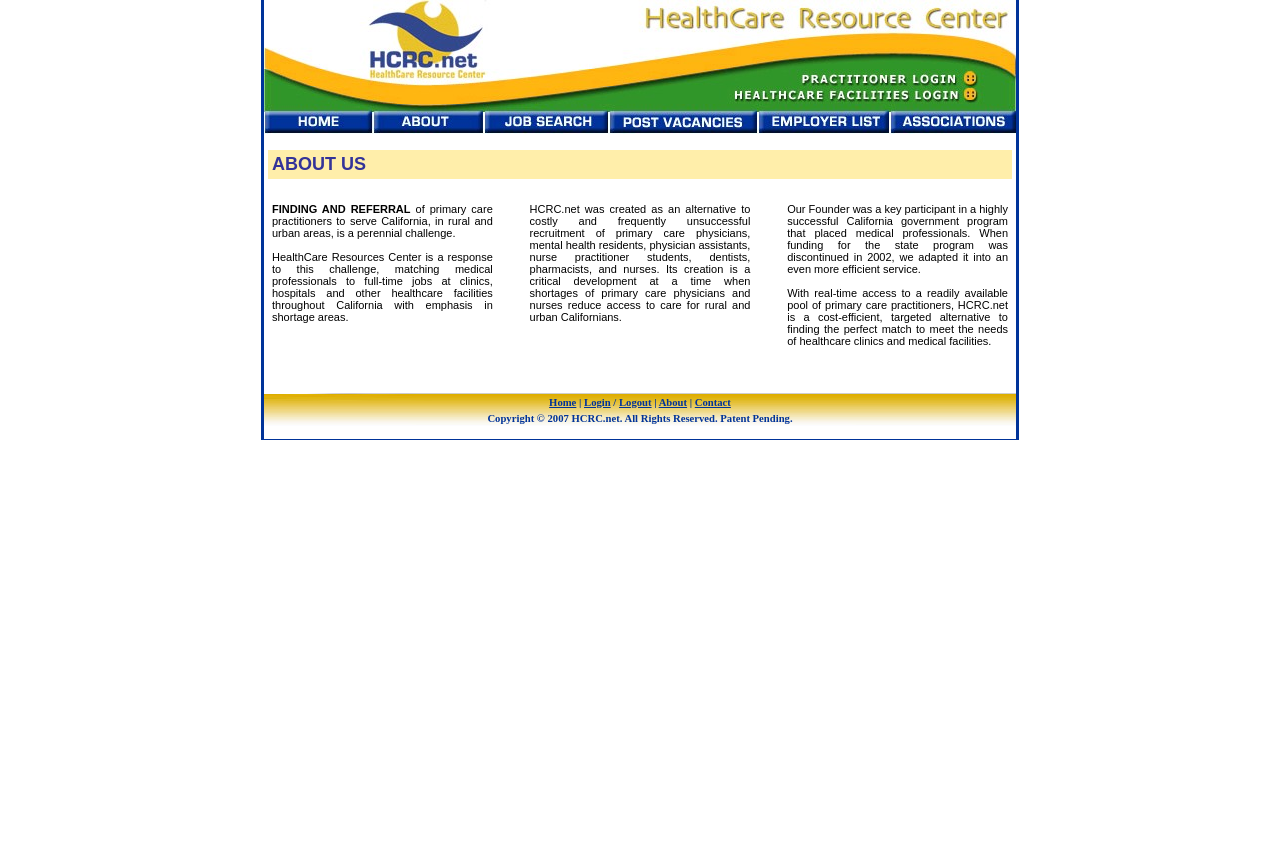Can you specify the bounding box coordinates for the region that should be clicked to fulfill this instruction: "Like AuroIN on Facebook".

None